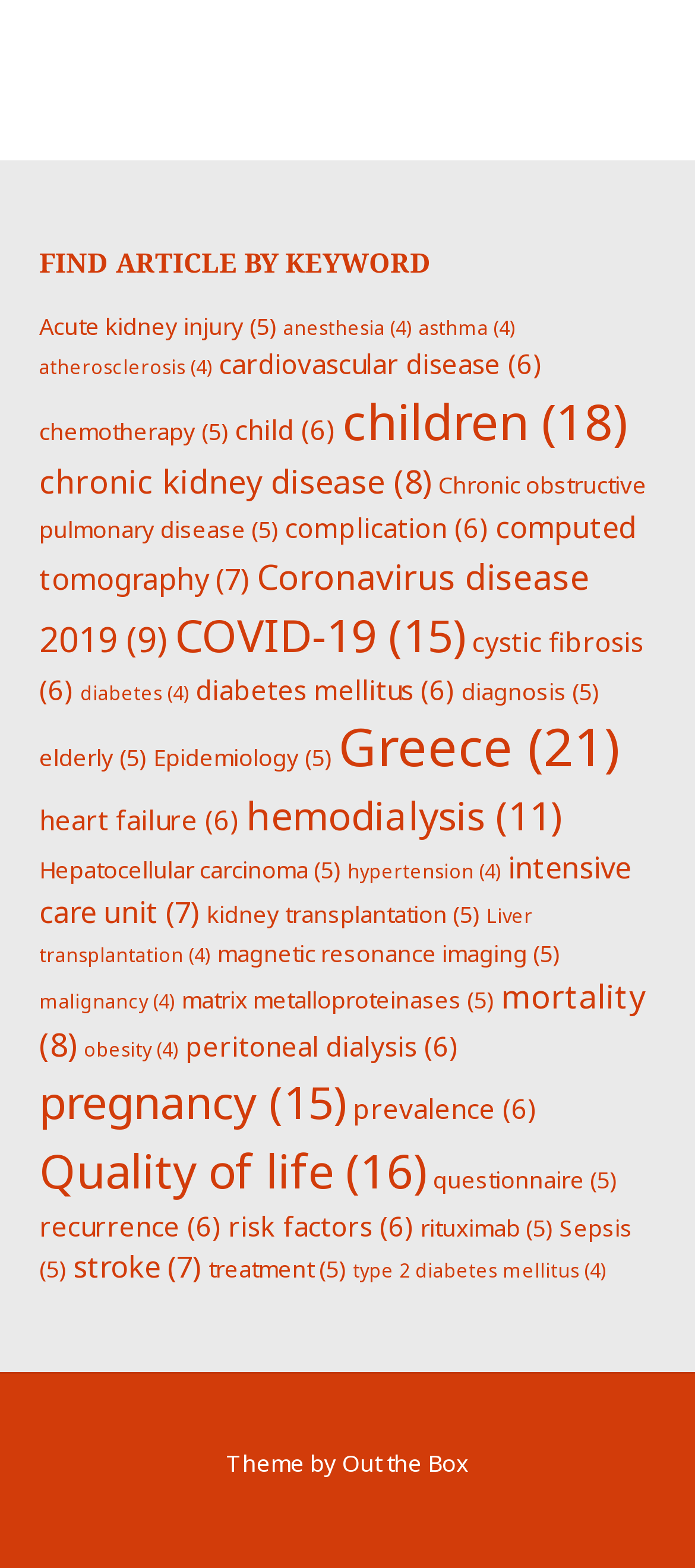Find the bounding box coordinates for the HTML element described in this sentence: "type 2 diabetes mellitus (4)". Provide the coordinates as four float numbers between 0 and 1, in the format [left, top, right, bottom].

[0.508, 0.803, 0.872, 0.819]